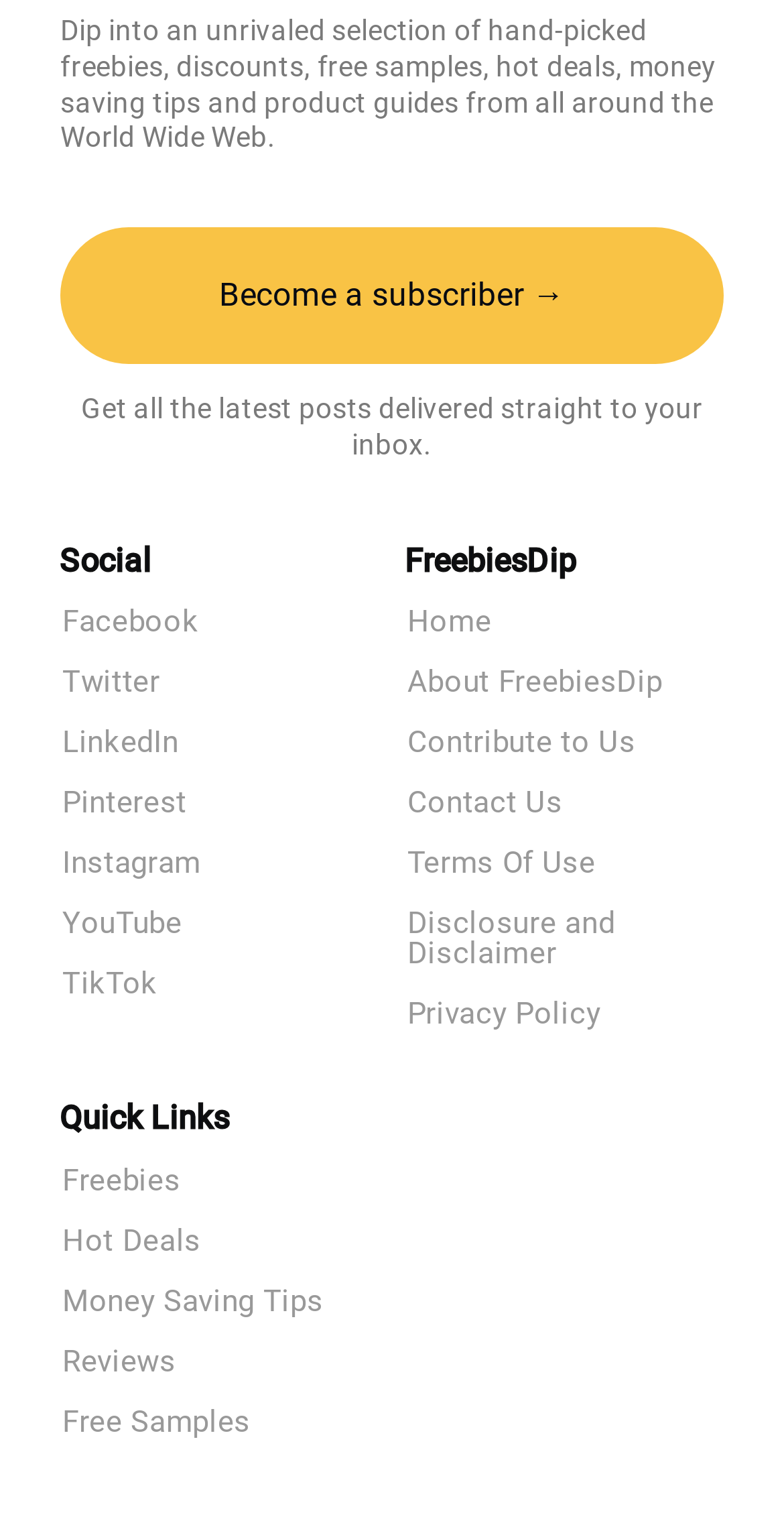Answer the question below using just one word or a short phrase: 
What categories of content are available on this website?

Freebies, Hot Deals, etc.